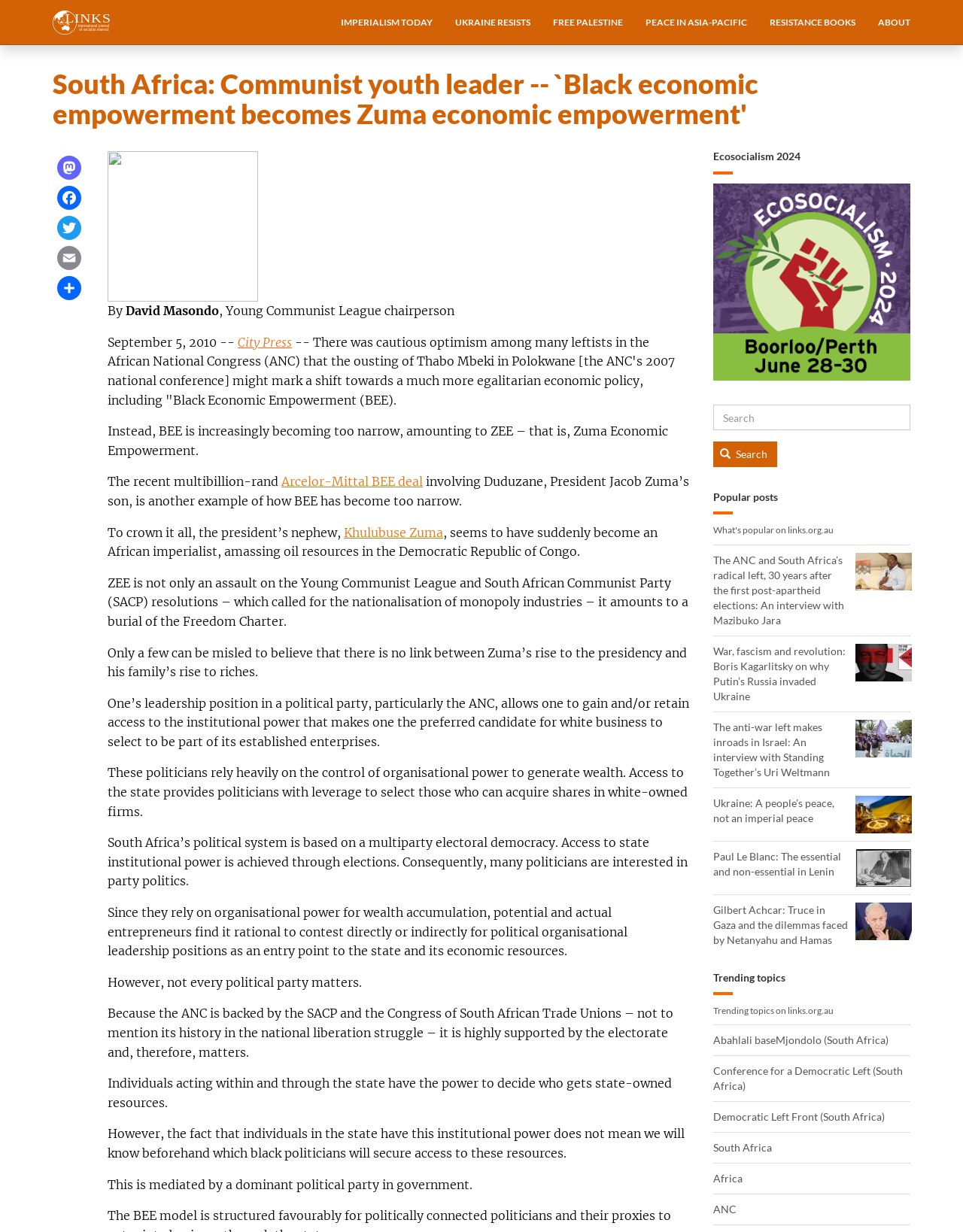Utilize the details in the image to thoroughly answer the following question: What is the name of the president mentioned in the article?

The article mentions President Jacob Zuma's son, Duduzane, and his nephew, Khulubuse Zuma, as examples of how black economic empowerment has become too narrow.